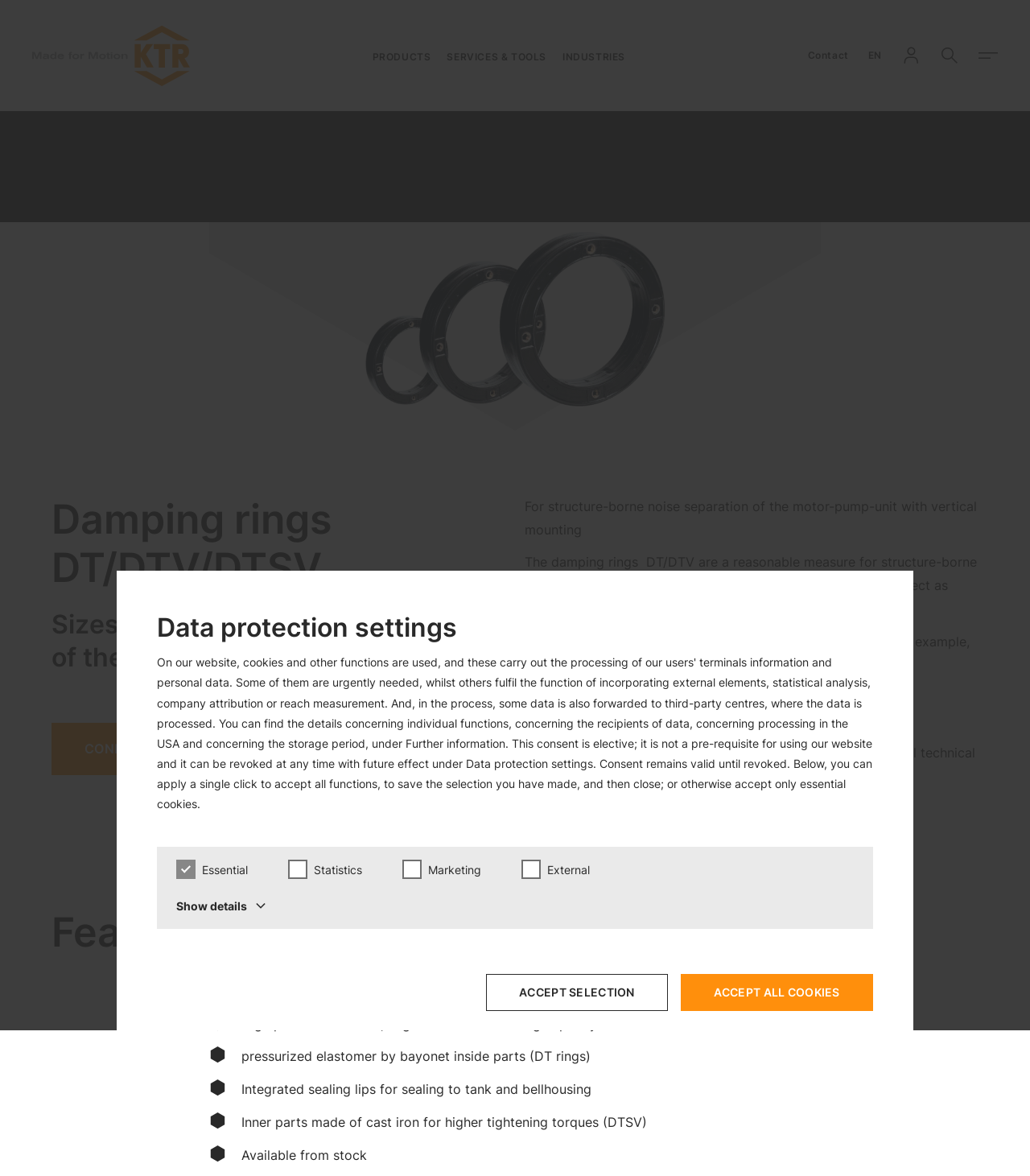Answer the question with a single word or phrase: 
What is the purpose of the 'open search' button?

To open search